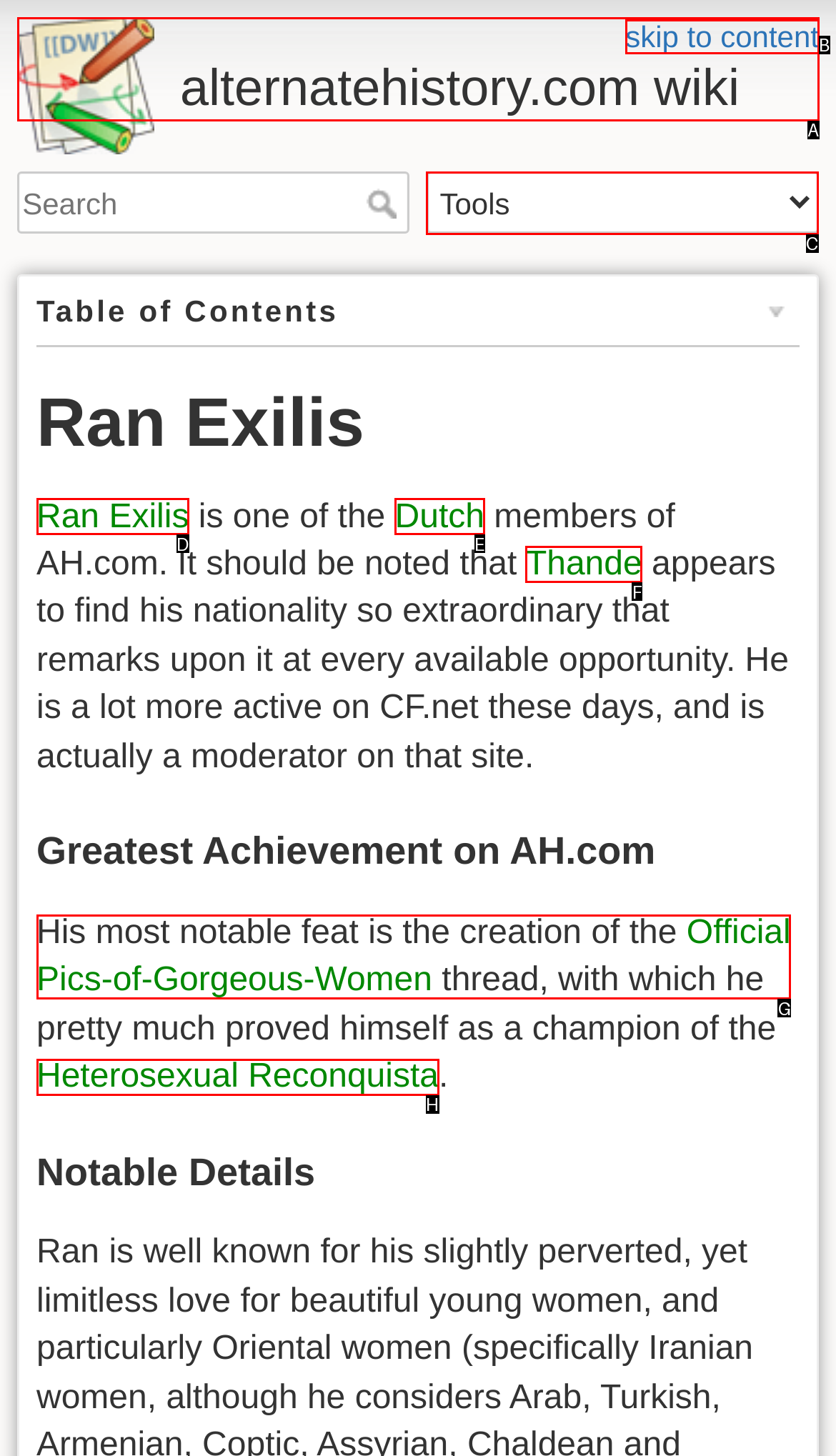Select the appropriate HTML element that needs to be clicked to execute the following task: Open the 'Tools' menu. Respond with the letter of the option.

C